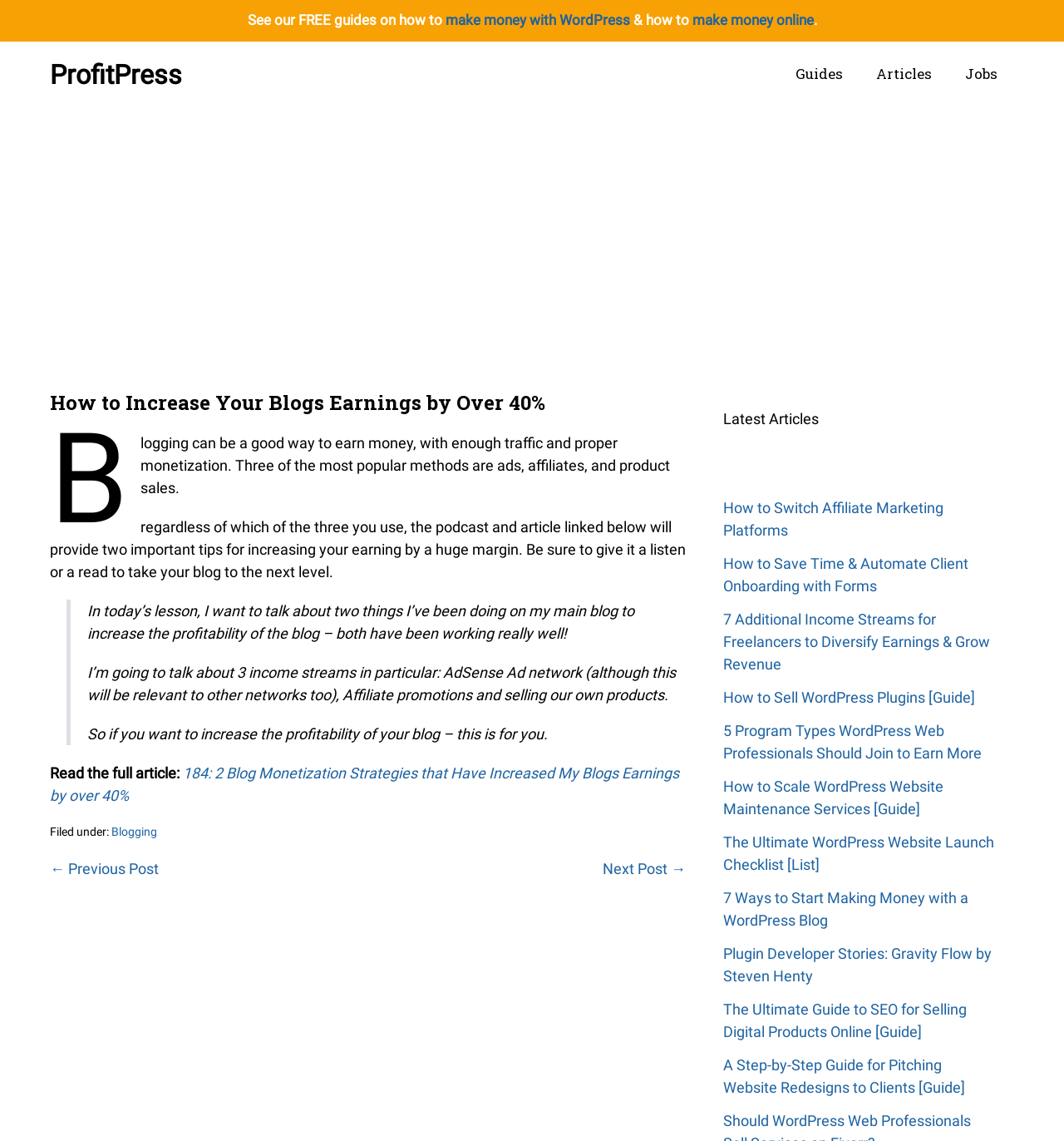Please indicate the bounding box coordinates for the clickable area to complete the following task: "Click on the link to learn how to make money with WordPress". The coordinates should be specified as four float numbers between 0 and 1, i.e., [left, top, right, bottom].

[0.418, 0.01, 0.592, 0.025]